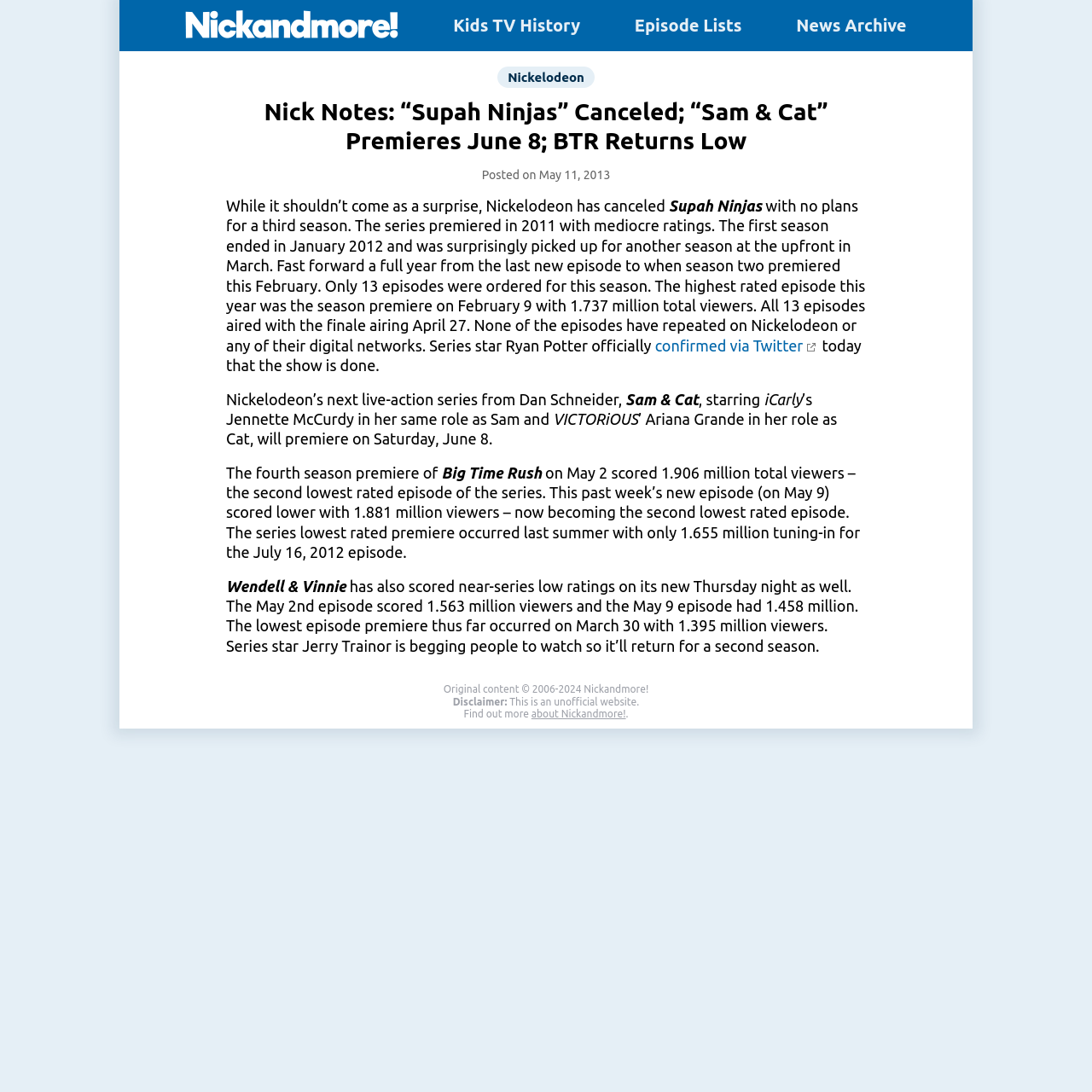Identify the bounding box coordinates of the area that should be clicked in order to complete the given instruction: "Check the premiere date of Sam & Cat". The bounding box coordinates should be four float numbers between 0 and 1, i.e., [left, top, right, bottom].

[0.207, 0.357, 0.793, 0.601]